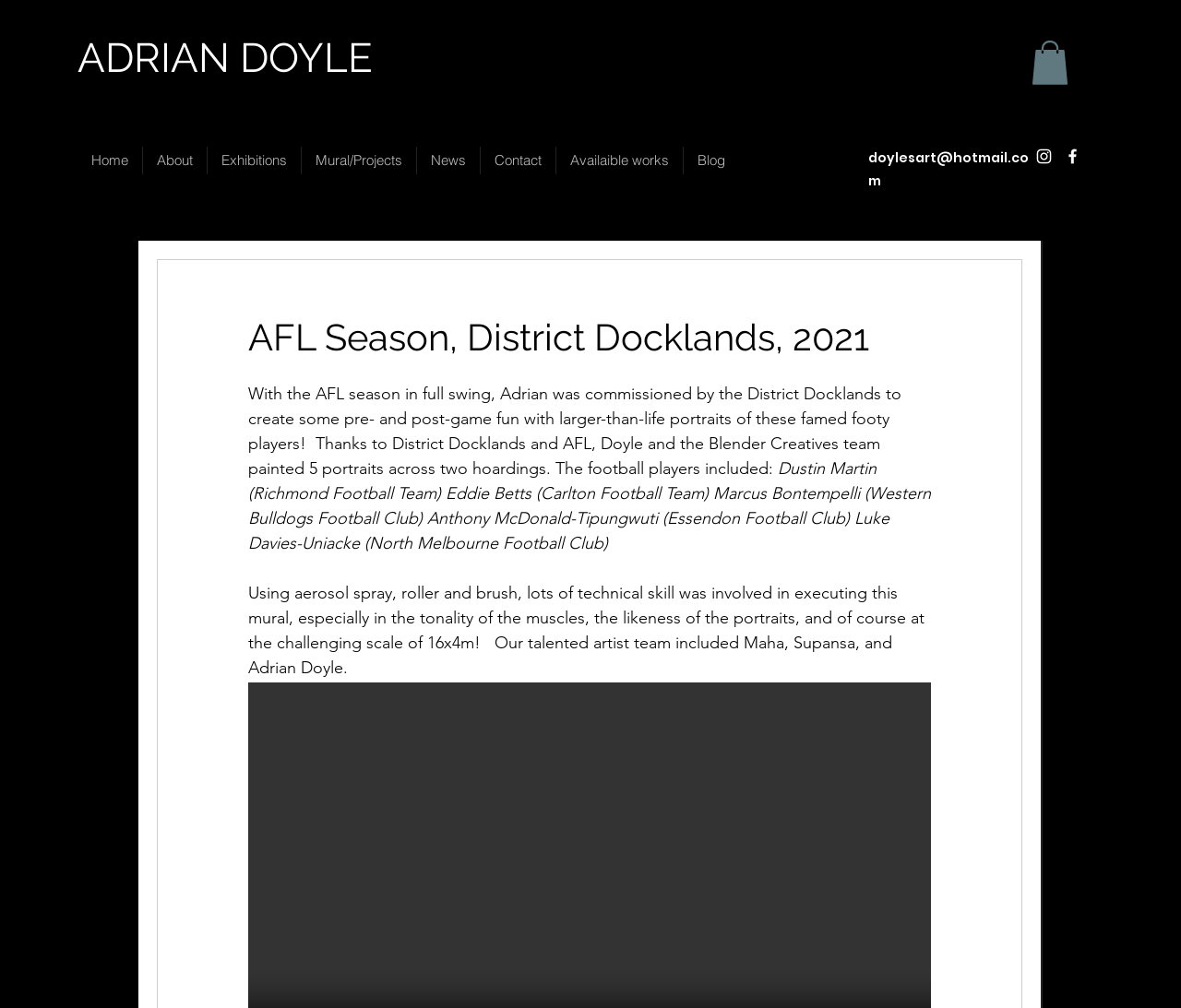Find the bounding box coordinates for the area you need to click to carry out the instruction: "Check the 'About' section". The coordinates should be four float numbers between 0 and 1, indicated as [left, top, right, bottom].

[0.12, 0.145, 0.175, 0.173]